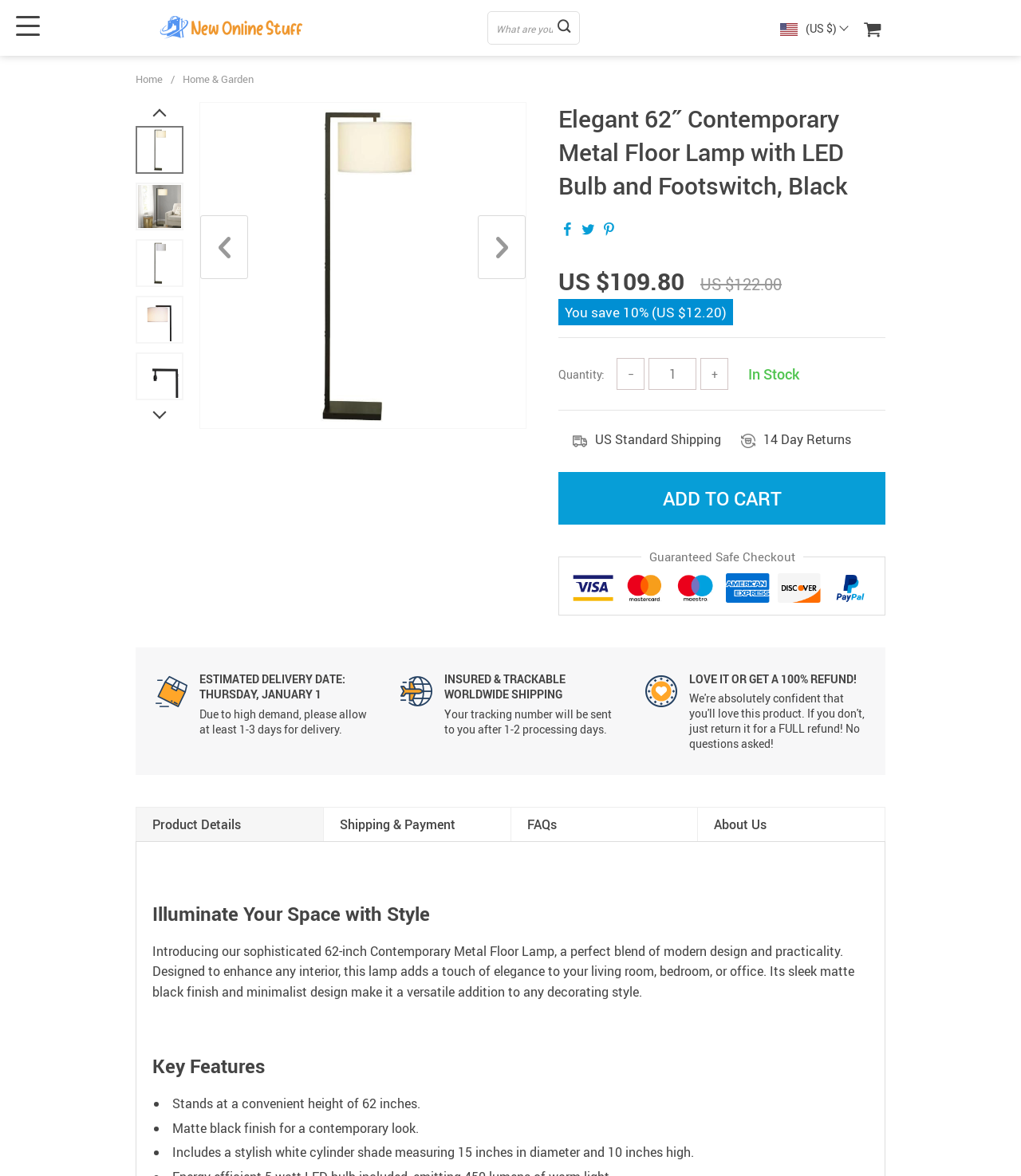Please find the bounding box coordinates of the section that needs to be clicked to achieve this instruction: "Decrease the quantity".

[0.604, 0.304, 0.631, 0.332]